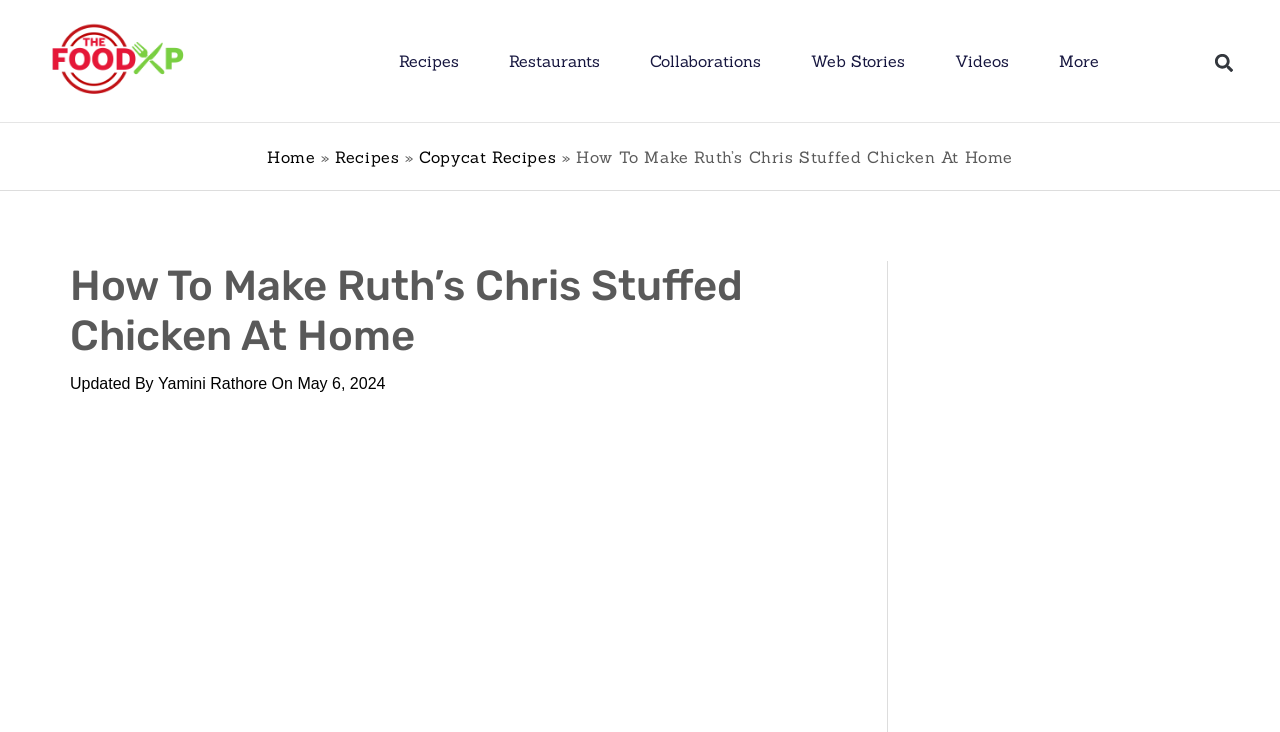Please locate the bounding box coordinates for the element that should be clicked to achieve the following instruction: "search for recipes". Ensure the coordinates are given as four float numbers between 0 and 1, i.e., [left, top, right, bottom].

[0.943, 0.059, 0.969, 0.108]